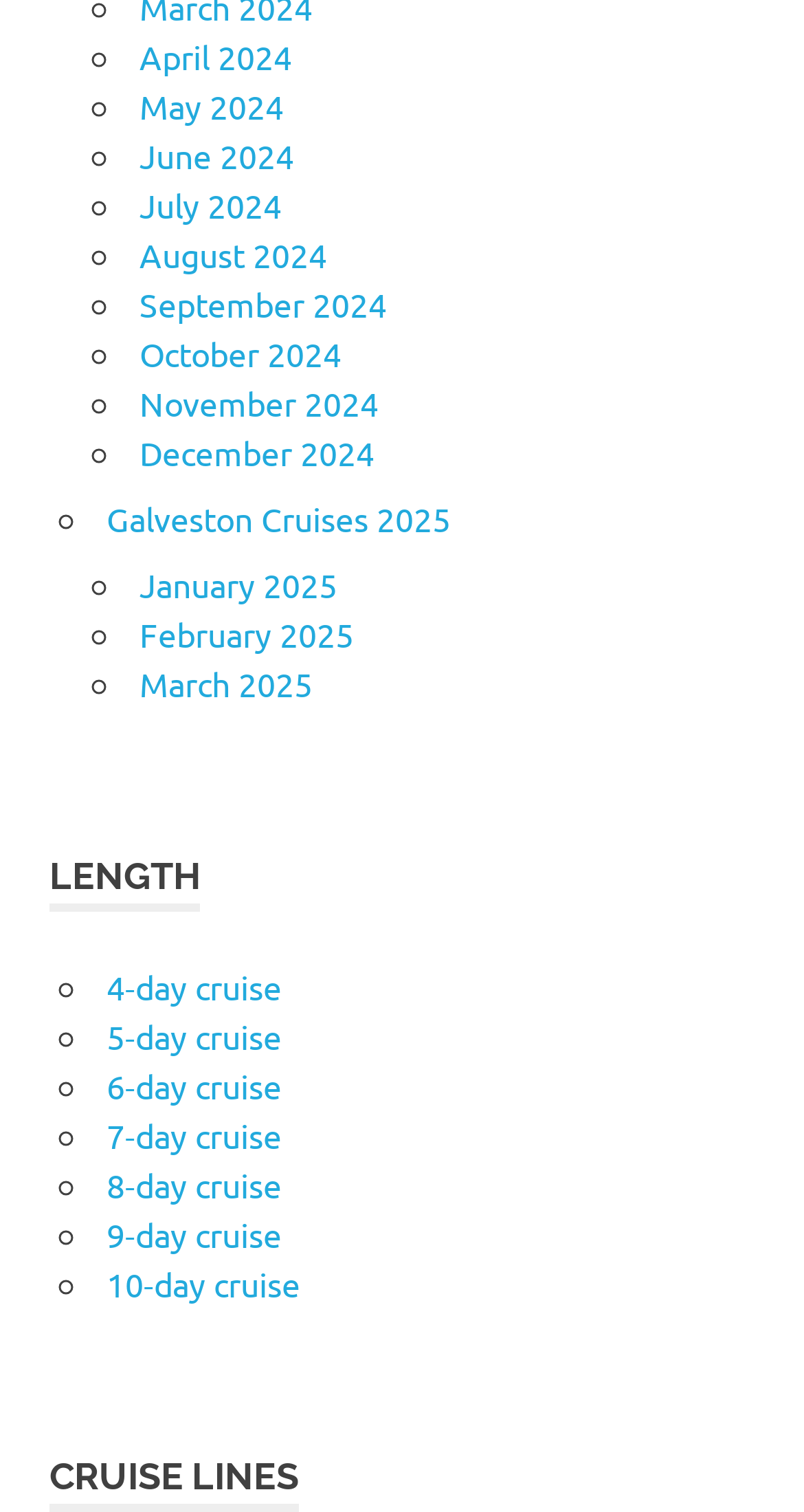Determine the bounding box coordinates for the HTML element described here: "Galveston Cruises 2025".

[0.128, 0.322, 0.566, 0.345]